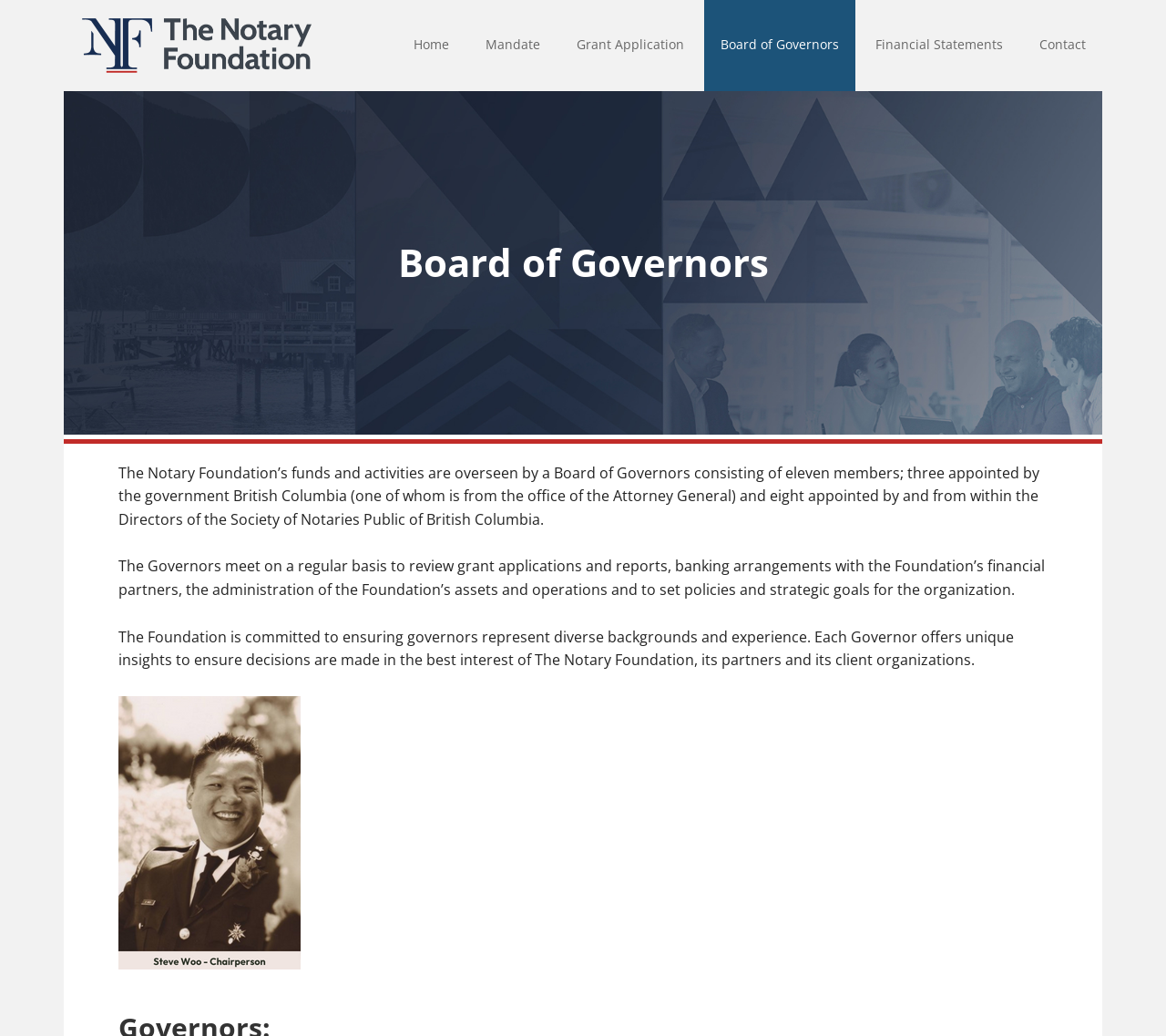How many members are in the Board of Governors?
Using the image, answer in one word or phrase.

eleven